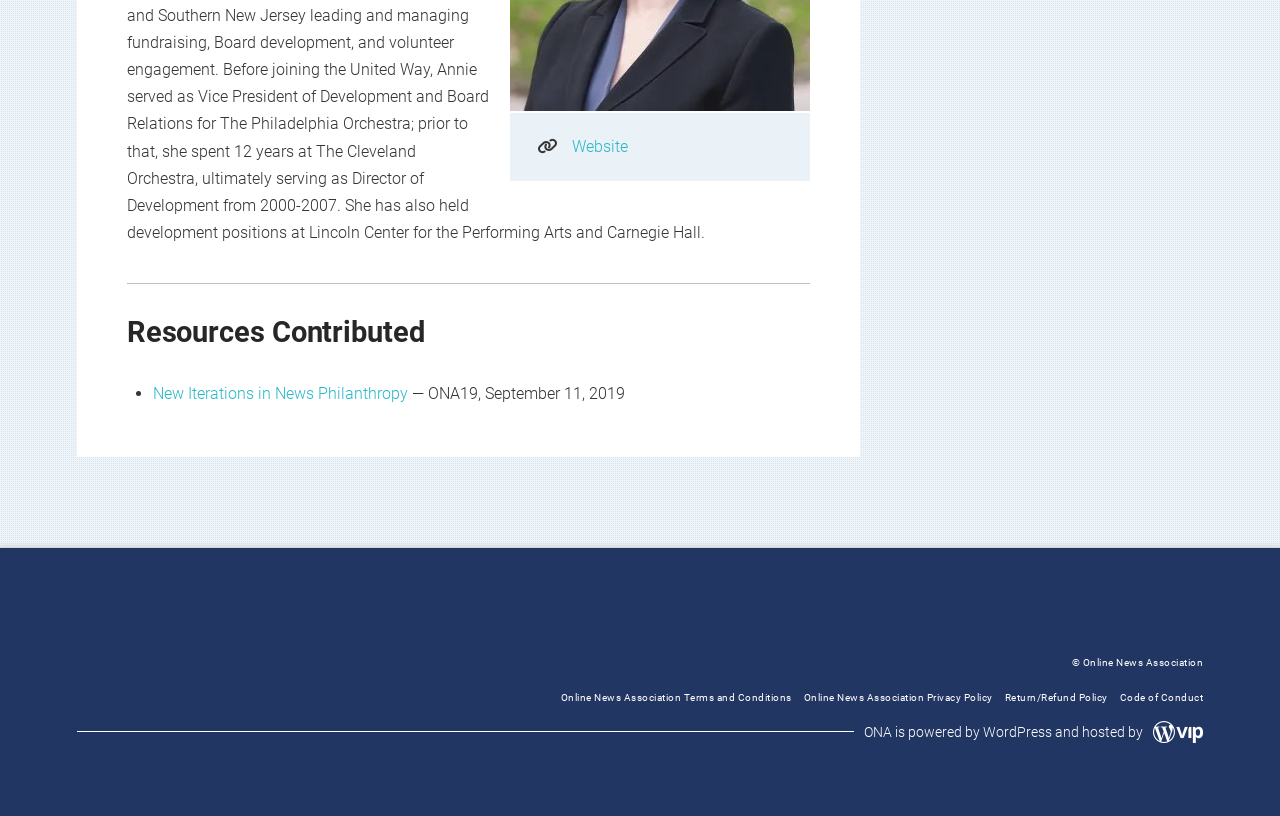Find the UI element described as: "Online News Association Privacy Policy" and predict its bounding box coordinates. Ensure the coordinates are four float numbers between 0 and 1, [left, top, right, bottom].

[0.628, 0.845, 0.776, 0.866]